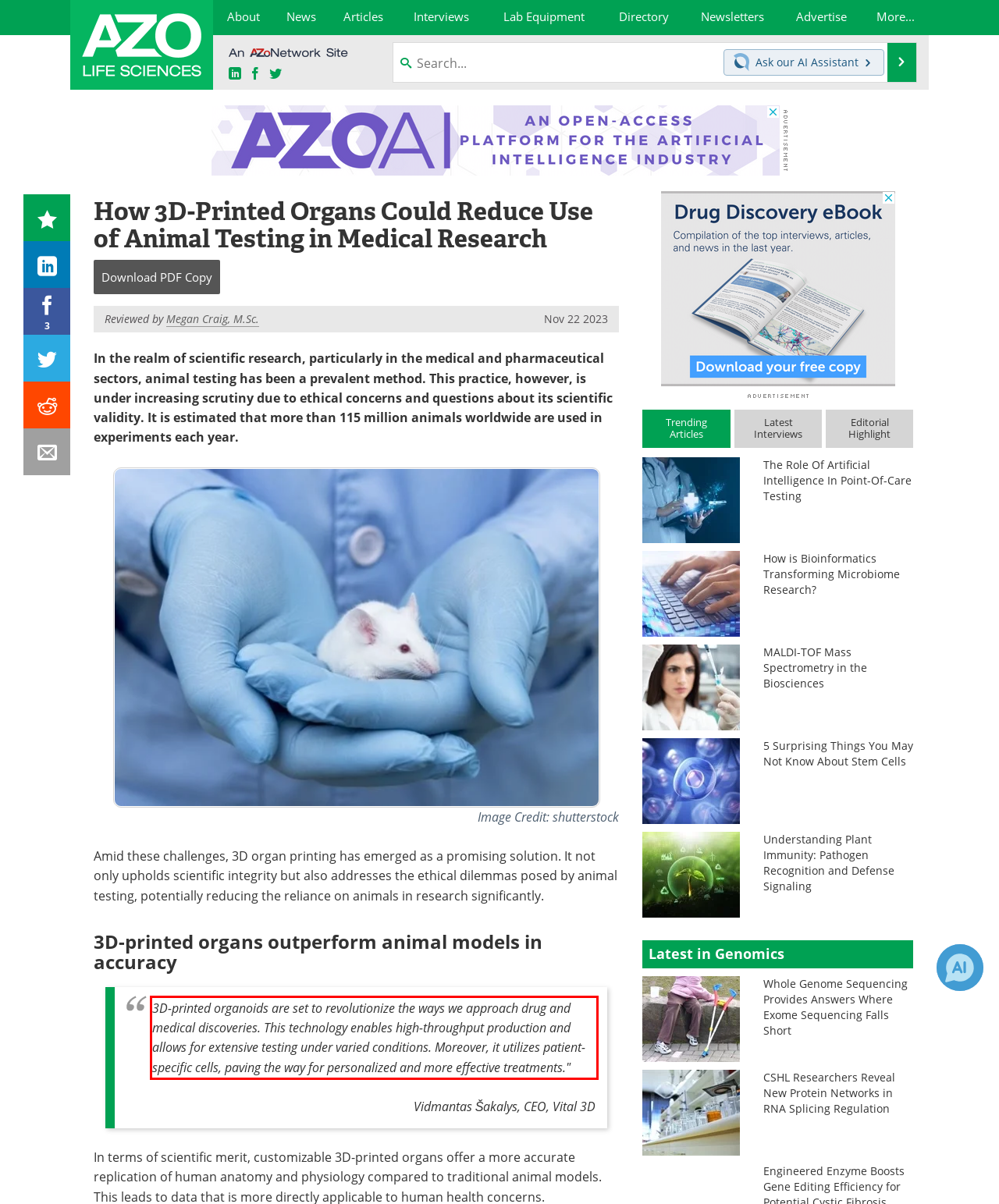Look at the screenshot of the webpage, locate the red rectangle bounding box, and generate the text content that it contains.

3D-printed organoids are set to revolutionize the ways we approach drug and medical discoveries. This technology enables high-throughput production and allows for extensive testing under varied conditions. Moreover, it utilizes patient-specific cells, paving the way for personalized and more effective treatments."